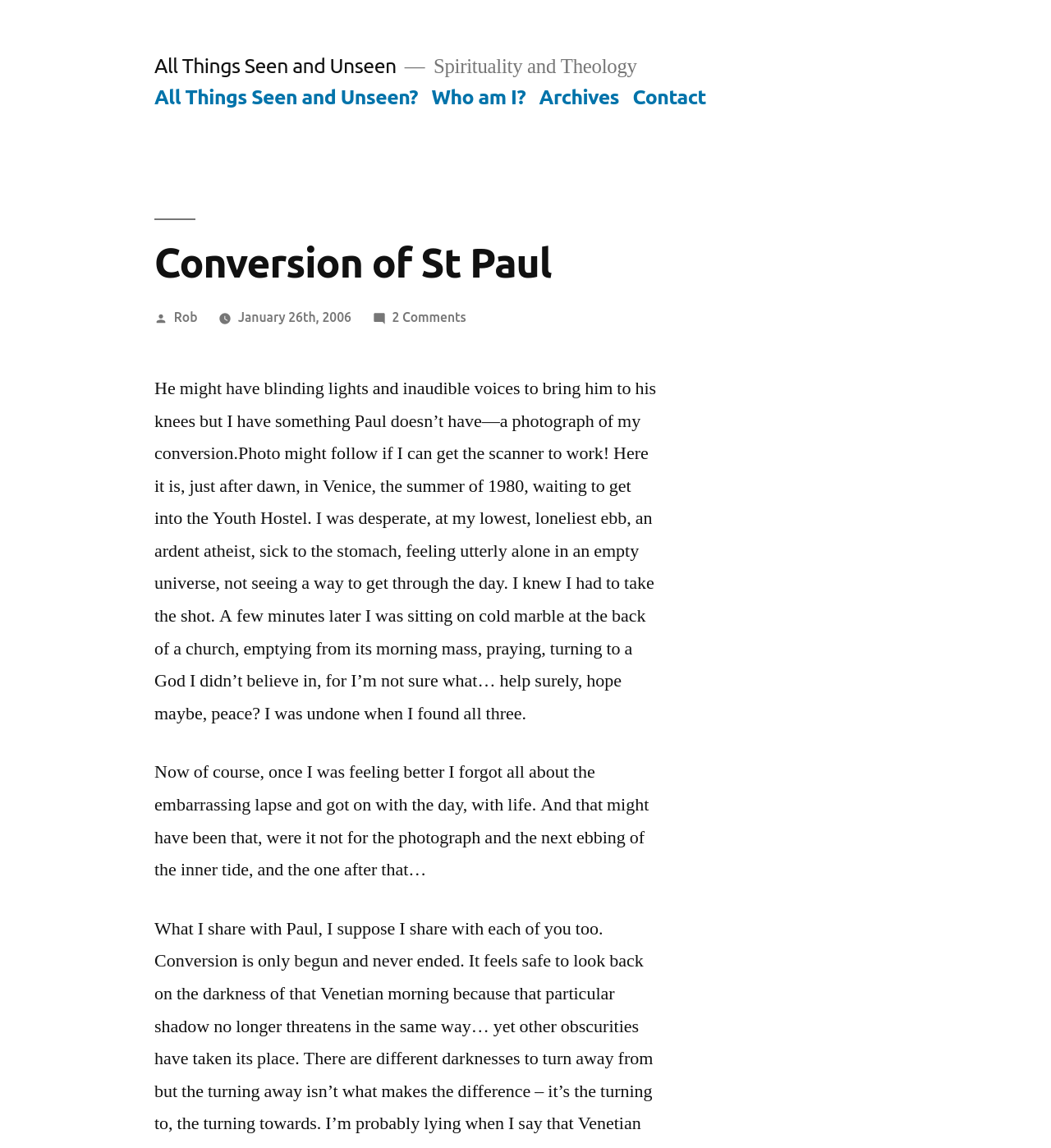Please answer the following question using a single word or phrase: Where was the author when they took the photograph?

Venice